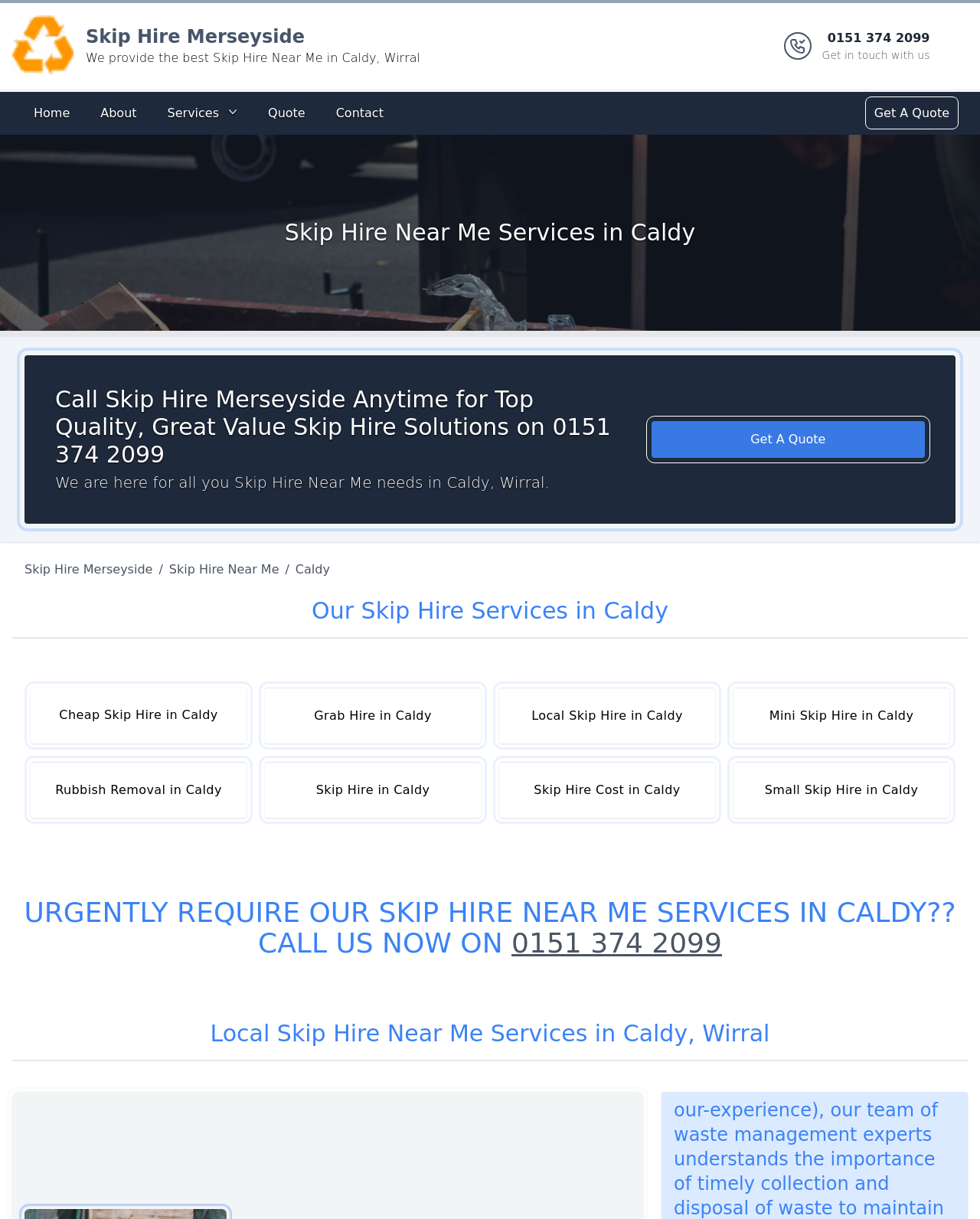Locate the bounding box of the UI element with the following description: "Get A Quote".

[0.886, 0.082, 0.975, 0.104]